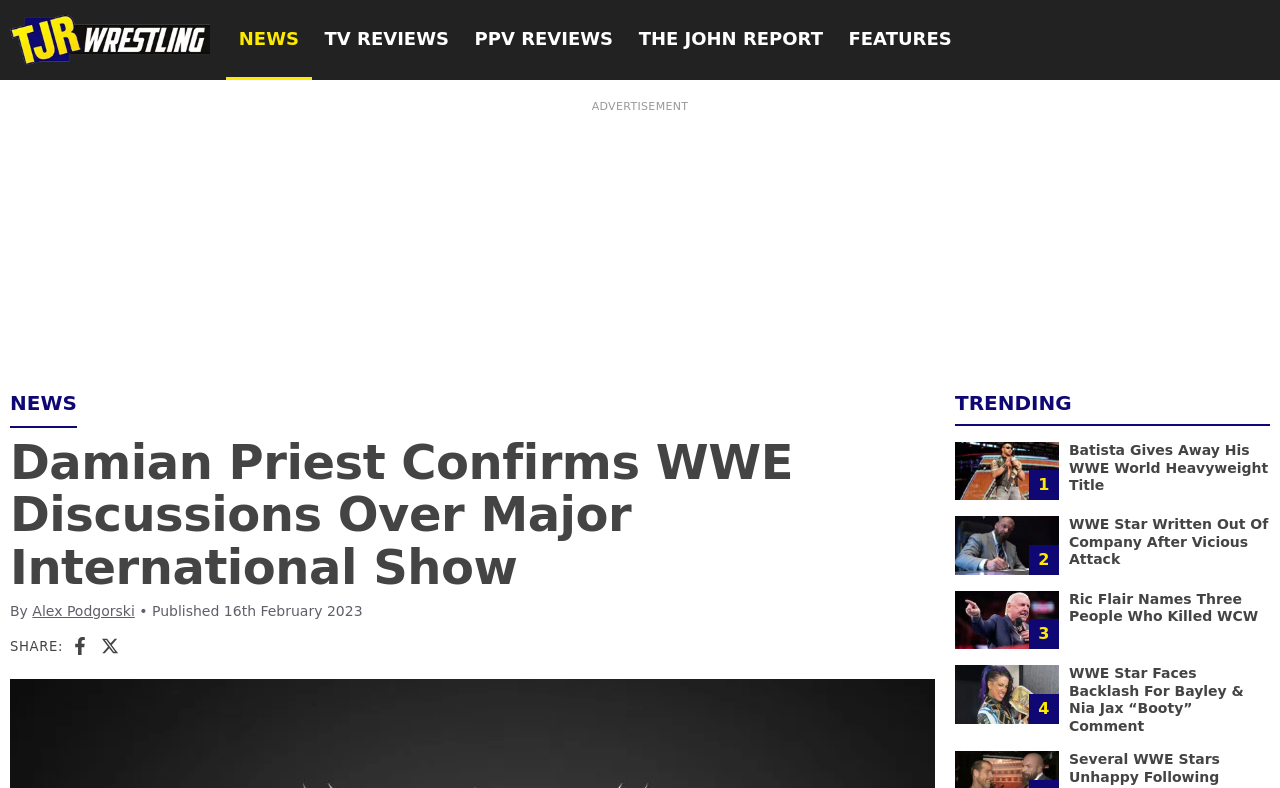Please identify the bounding box coordinates of the element's region that I should click in order to complete the following instruction: "Click the '2020 Ford Ranger Single Cab' link". The bounding box coordinates consist of four float numbers between 0 and 1, i.e., [left, top, right, bottom].

None